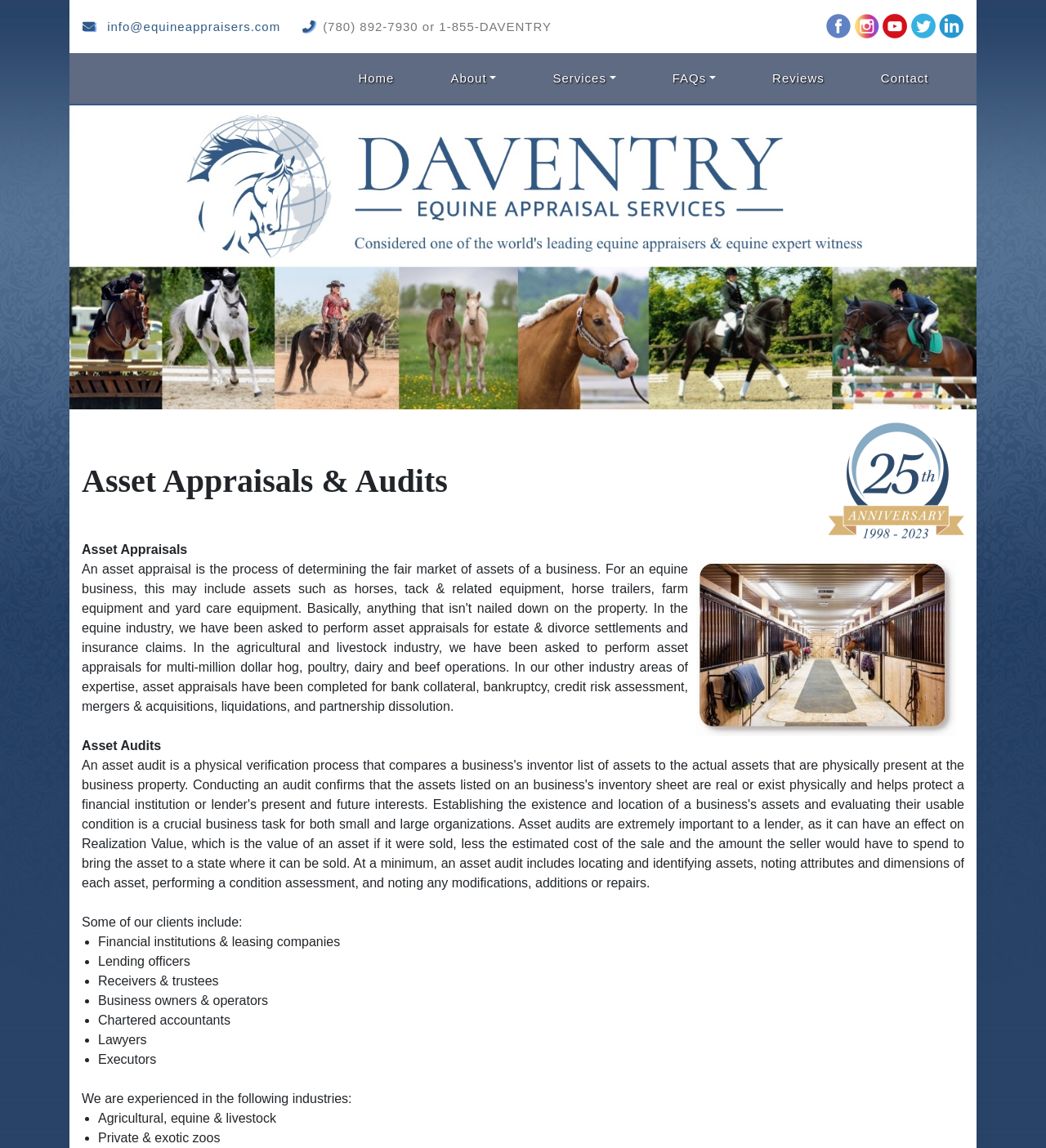What is the service mentioned in the webpage?
Please respond to the question with a detailed and thorough explanation.

I found the service by looking at the heading element with the text 'Asset Appraisals & Audits' at coordinates [0.078, 0.401, 0.922, 0.435], which indicates a heading on the webpage.